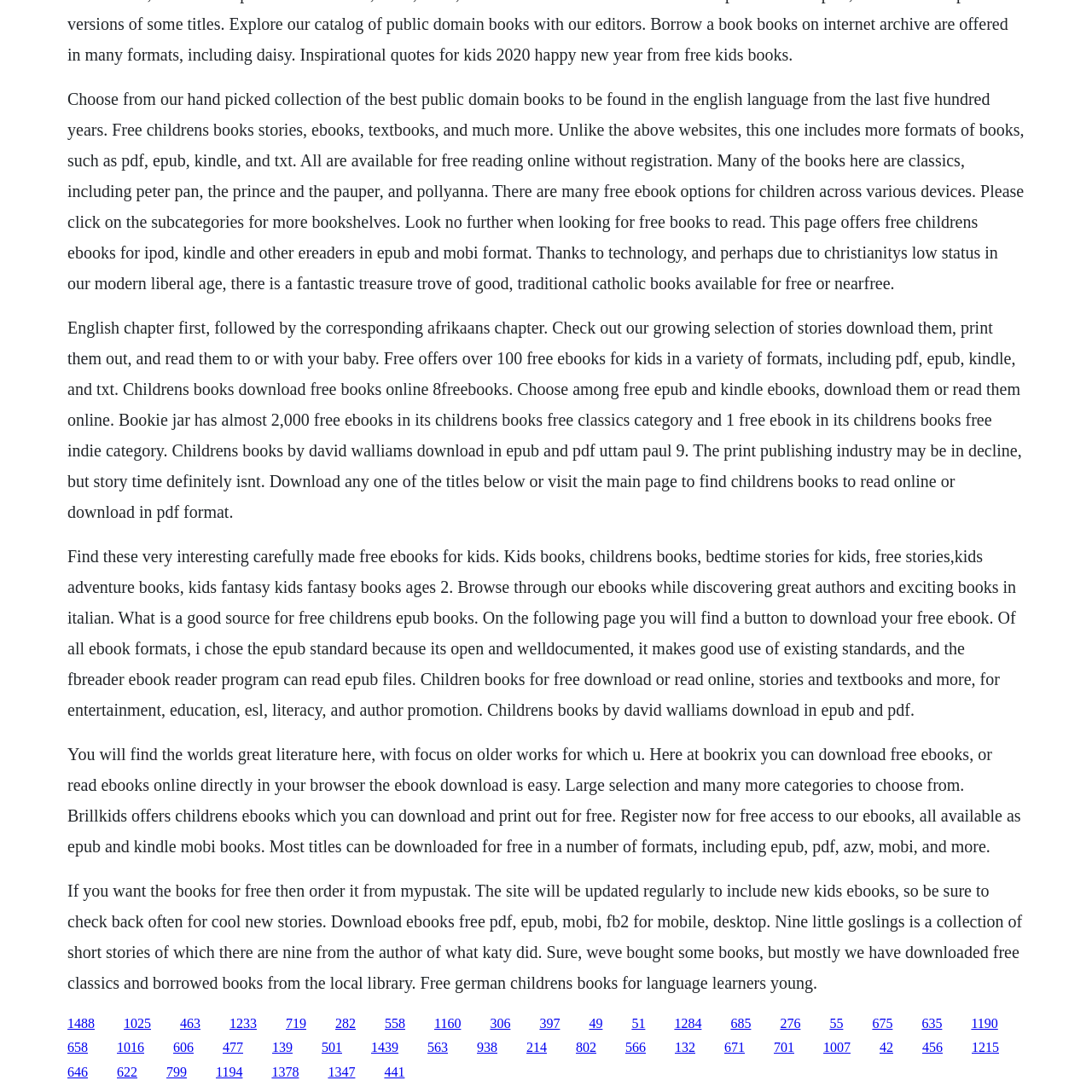Identify the bounding box coordinates for the UI element described as follows: 1160. Use the format (top-left x, top-left y, bottom-right x, bottom-right y) and ensure all values are floating point numbers between 0 and 1.

[0.398, 0.93, 0.422, 0.943]